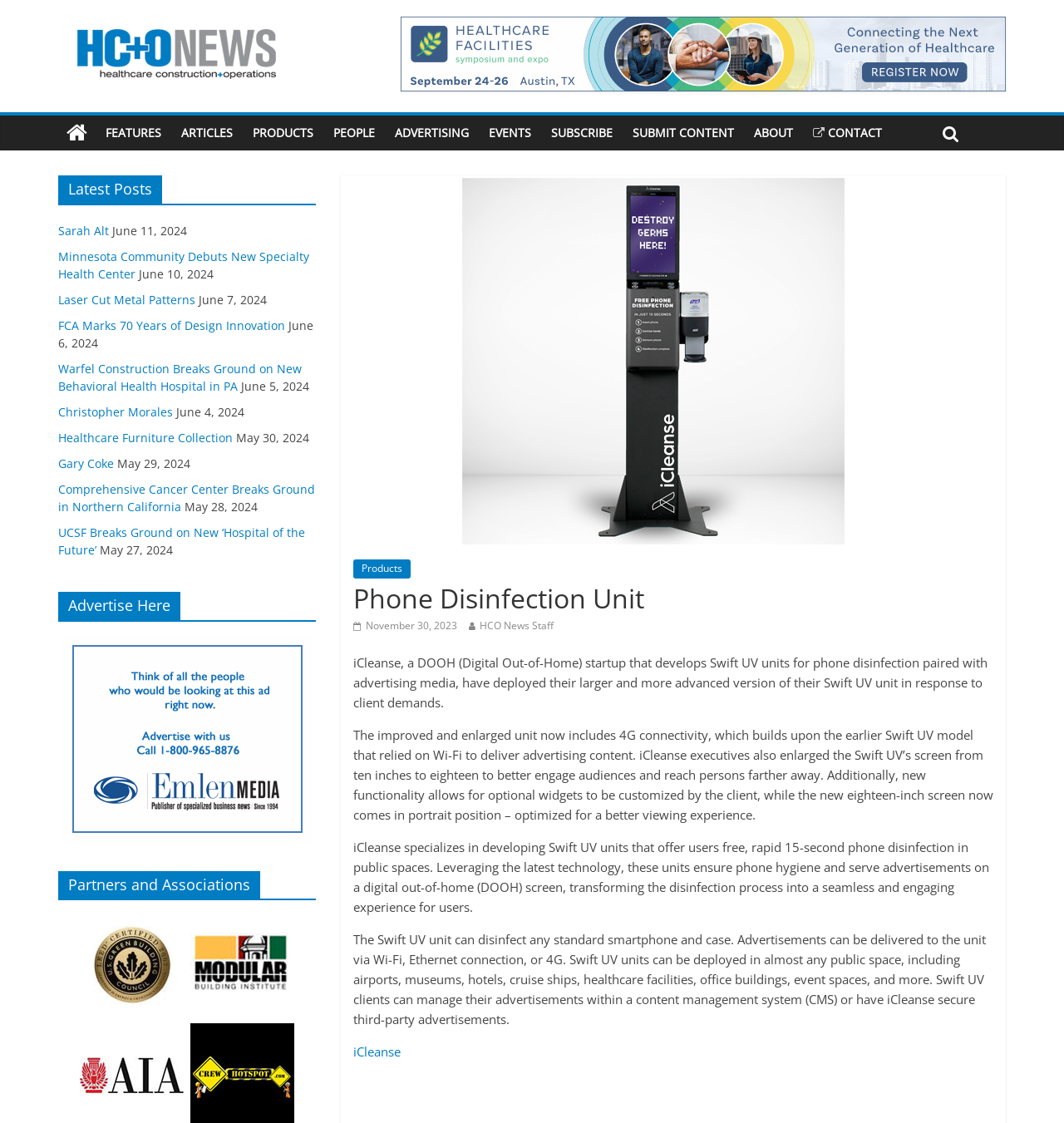Determine the main text heading of the webpage and provide its content.

Phone Disinfection Unit